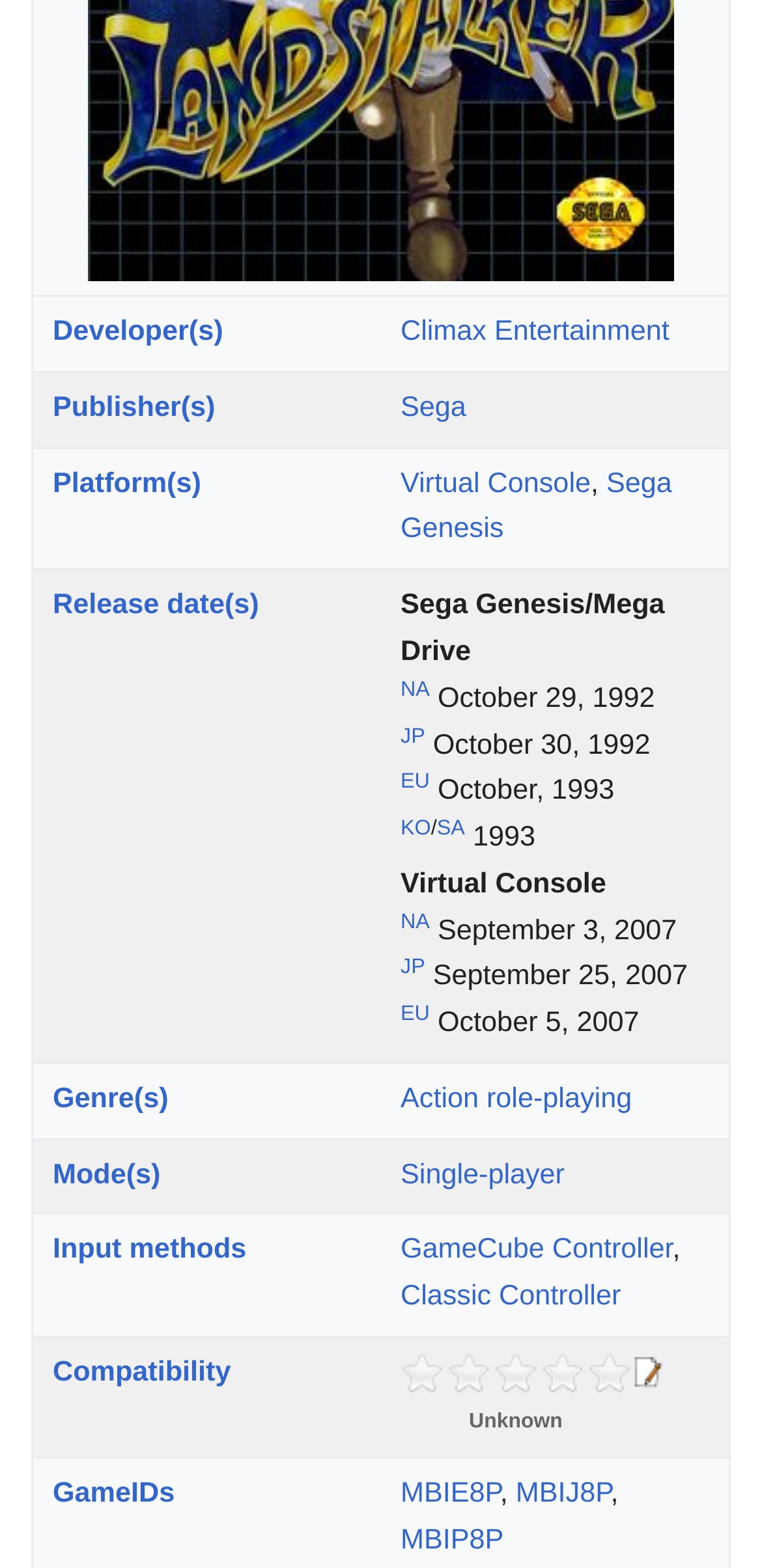What is the developer of the game?
Please provide a detailed and thorough answer to the question.

The answer can be found in the first row of the table, where it says 'Developer(s)' and lists 'Climax Entertainment' as the developer.